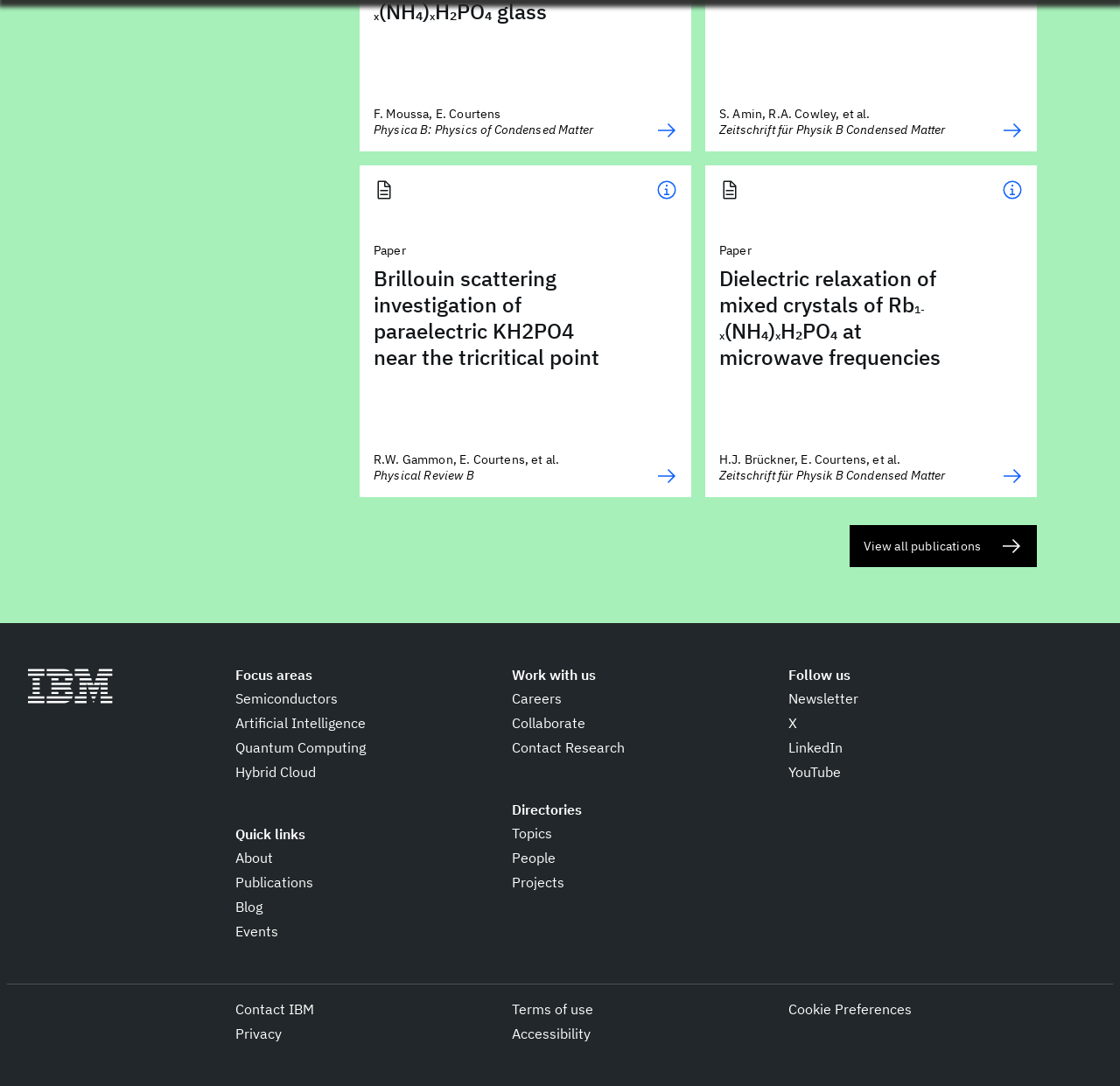Determine the bounding box coordinates for the element that should be clicked to follow this instruction: "Click on the link to the paper 'Brillouin scattering investigation of paraelectric KH2PO4 near the tricritical point'". The coordinates should be given as four float numbers between 0 and 1, in the format [left, top, right, bottom].

[0.334, 0.244, 0.552, 0.34]